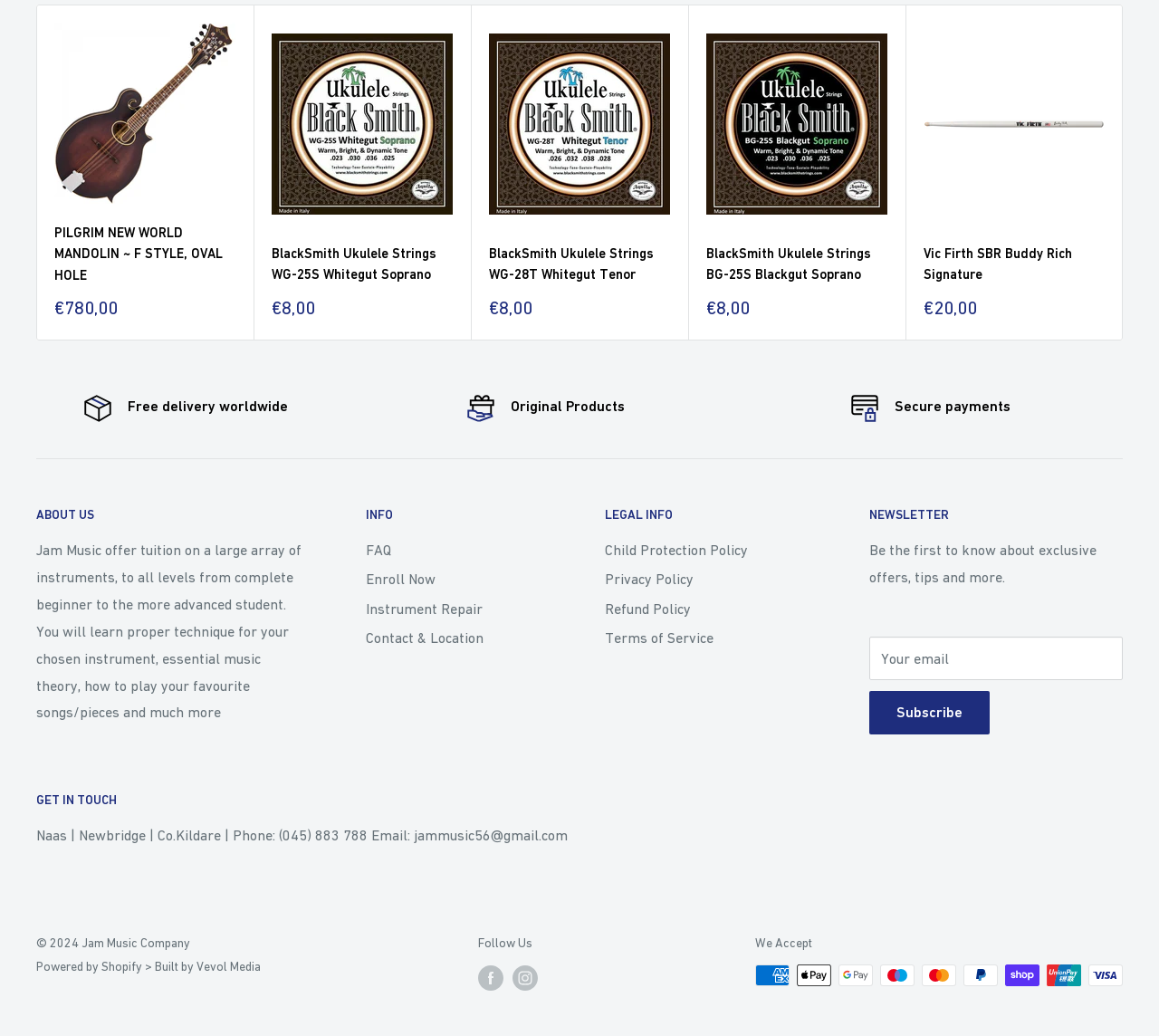Please provide the bounding box coordinates for the element that needs to be clicked to perform the instruction: "Click the 'ABOUT US' button". The coordinates must consist of four float numbers between 0 and 1, formatted as [left, top, right, bottom].

[0.031, 0.487, 0.261, 0.508]